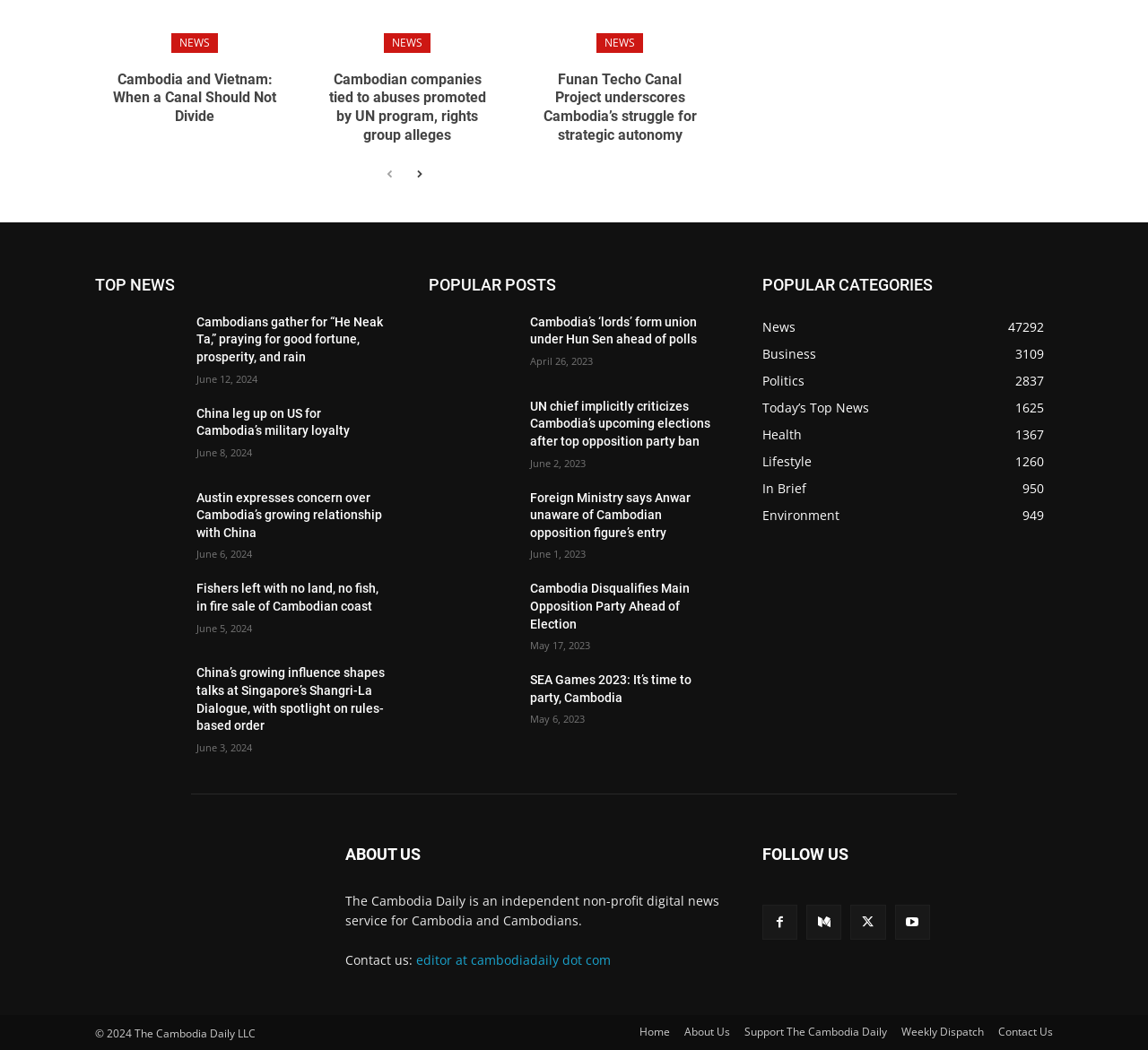Pinpoint the bounding box coordinates of the element to be clicked to execute the instruction: "read TOP NEWS".

[0.083, 0.258, 0.336, 0.285]